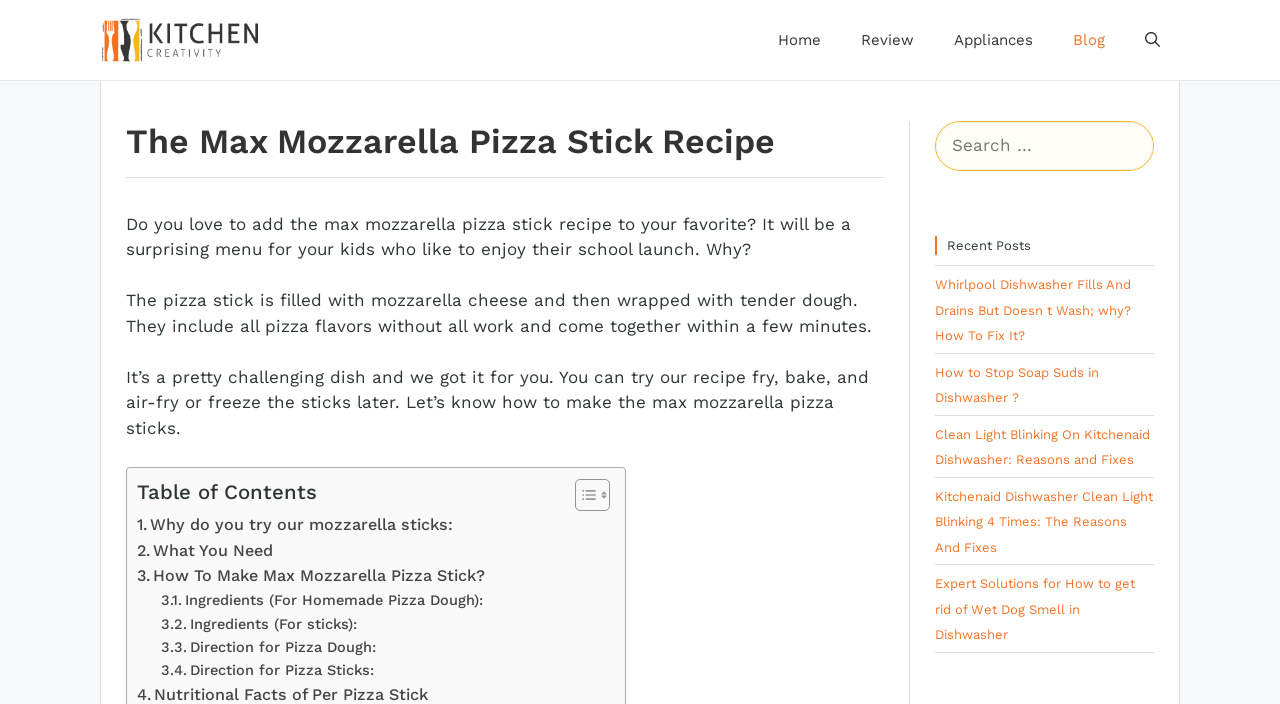Please specify the bounding box coordinates in the format (top-left x, top-left y, bottom-right x, bottom-right y), with all values as floating point numbers between 0 and 1. Identify the bounding box of the UI element described by: Ingredients (For sticks):

[0.126, 0.87, 0.279, 0.903]